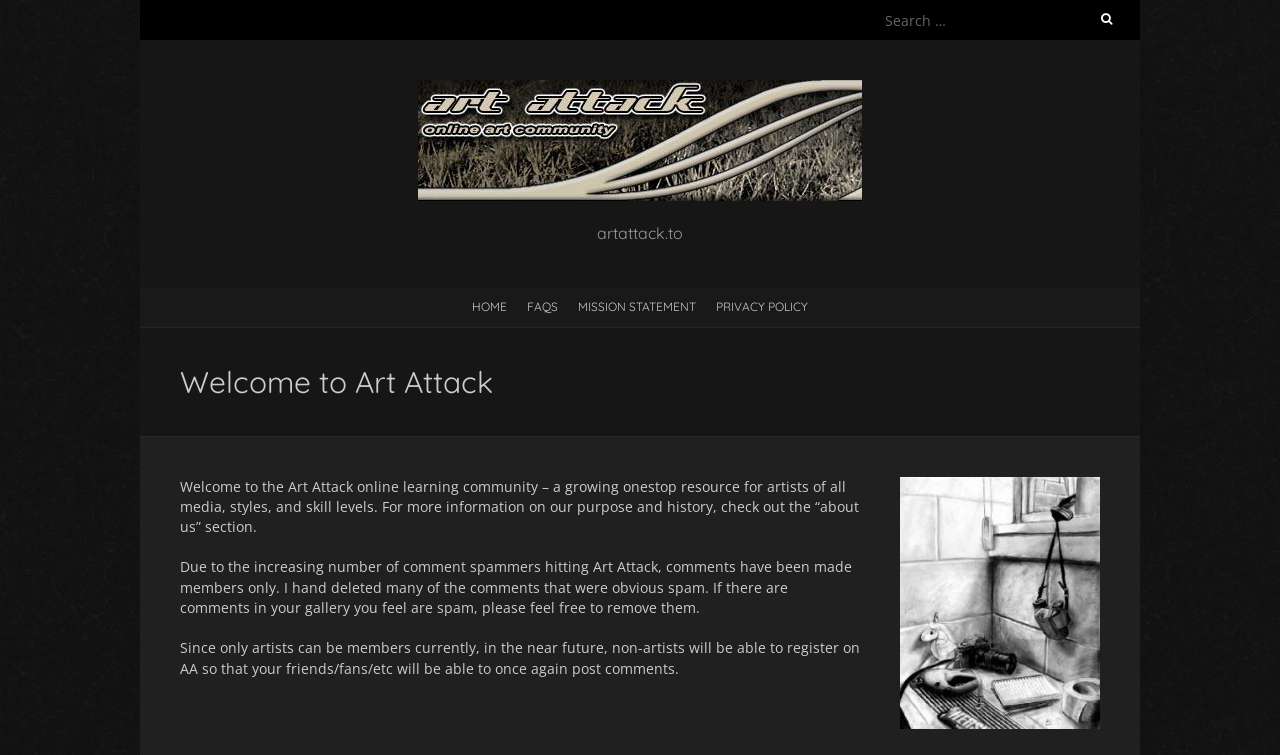What is the current restriction on membership?
Answer the question with just one word or phrase using the image.

Only artists can be members